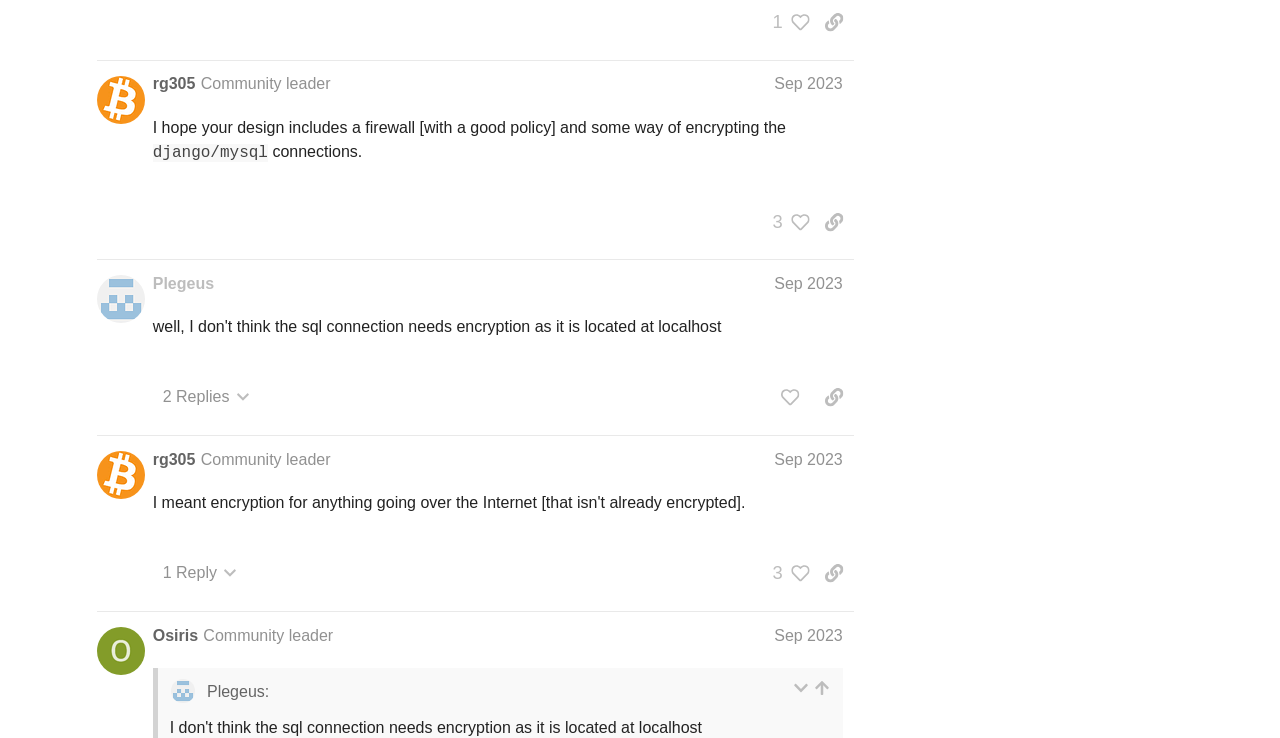Refer to the screenshot and give an in-depth answer to this question: What is the topic of the post by rg305 on Sep 2, 2023 5:32 pm?

I found the topic by looking at the StaticText elements that contain the text 'django/mysql' and 'connections.' These texts are likely to be part of the post content and indicate the topic of the post.